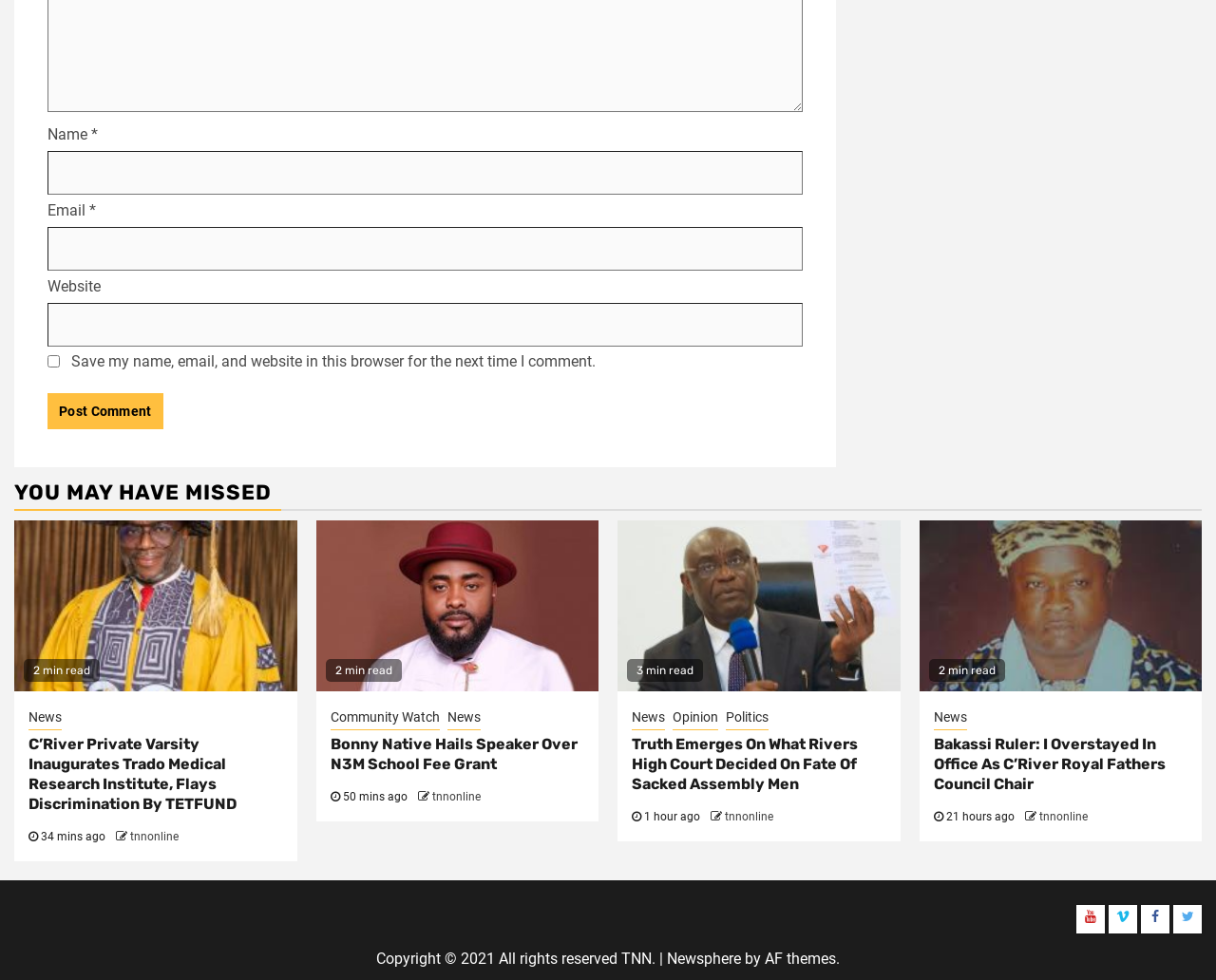Bounding box coordinates must be specified in the format (top-left x, top-left y, bottom-right x, bottom-right y). All values should be floating point numbers between 0 and 1. What are the bounding box coordinates of the UI element described as: parent_node: Name * name="author"

[0.039, 0.154, 0.66, 0.199]